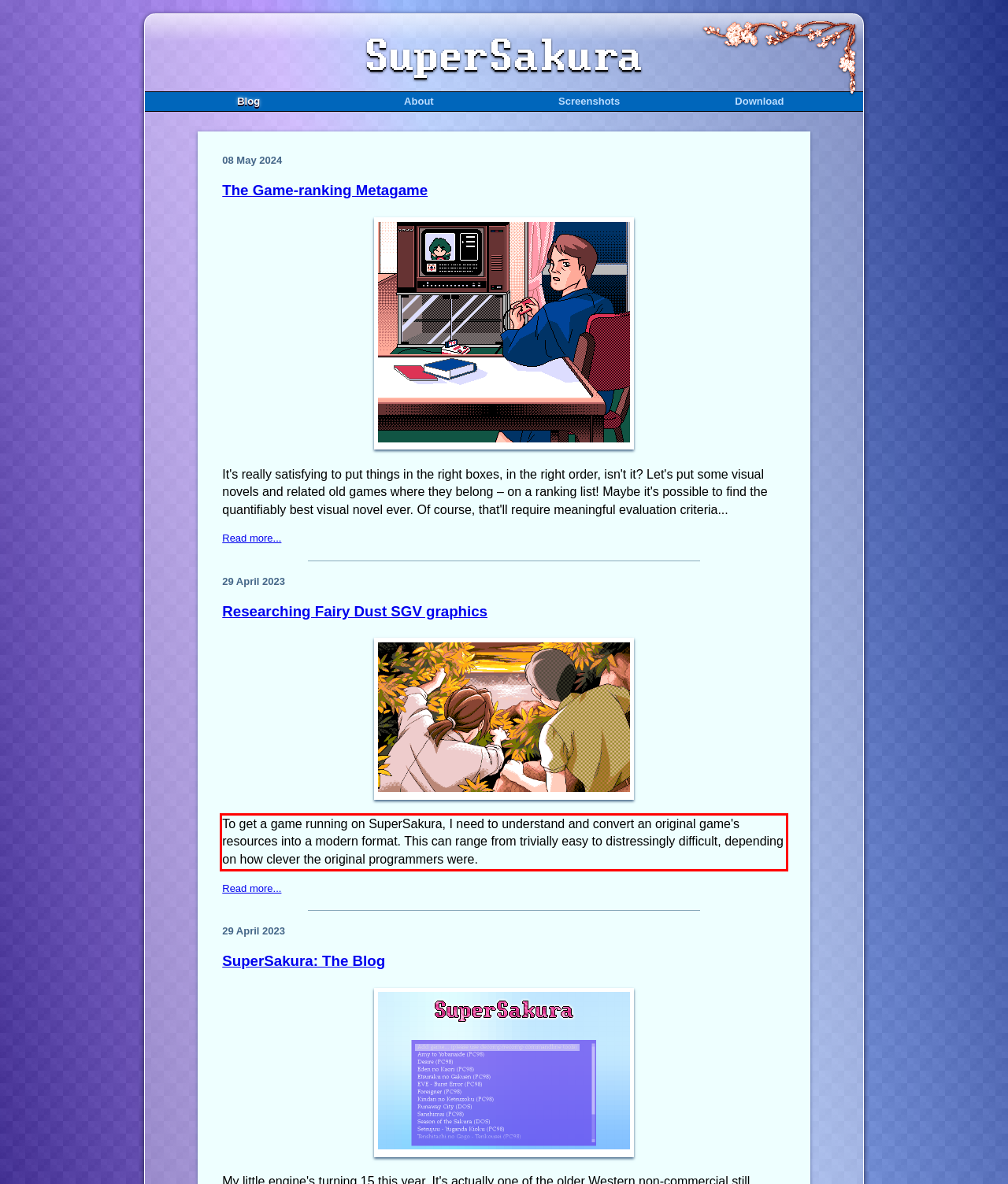Using OCR, extract the text content found within the red bounding box in the given webpage screenshot.

To get a game running on SuperSakura, I need to understand and convert an original game's resources into a modern format. This can range from trivially easy to distressingly difficult, depending on how clever the original programmers were.